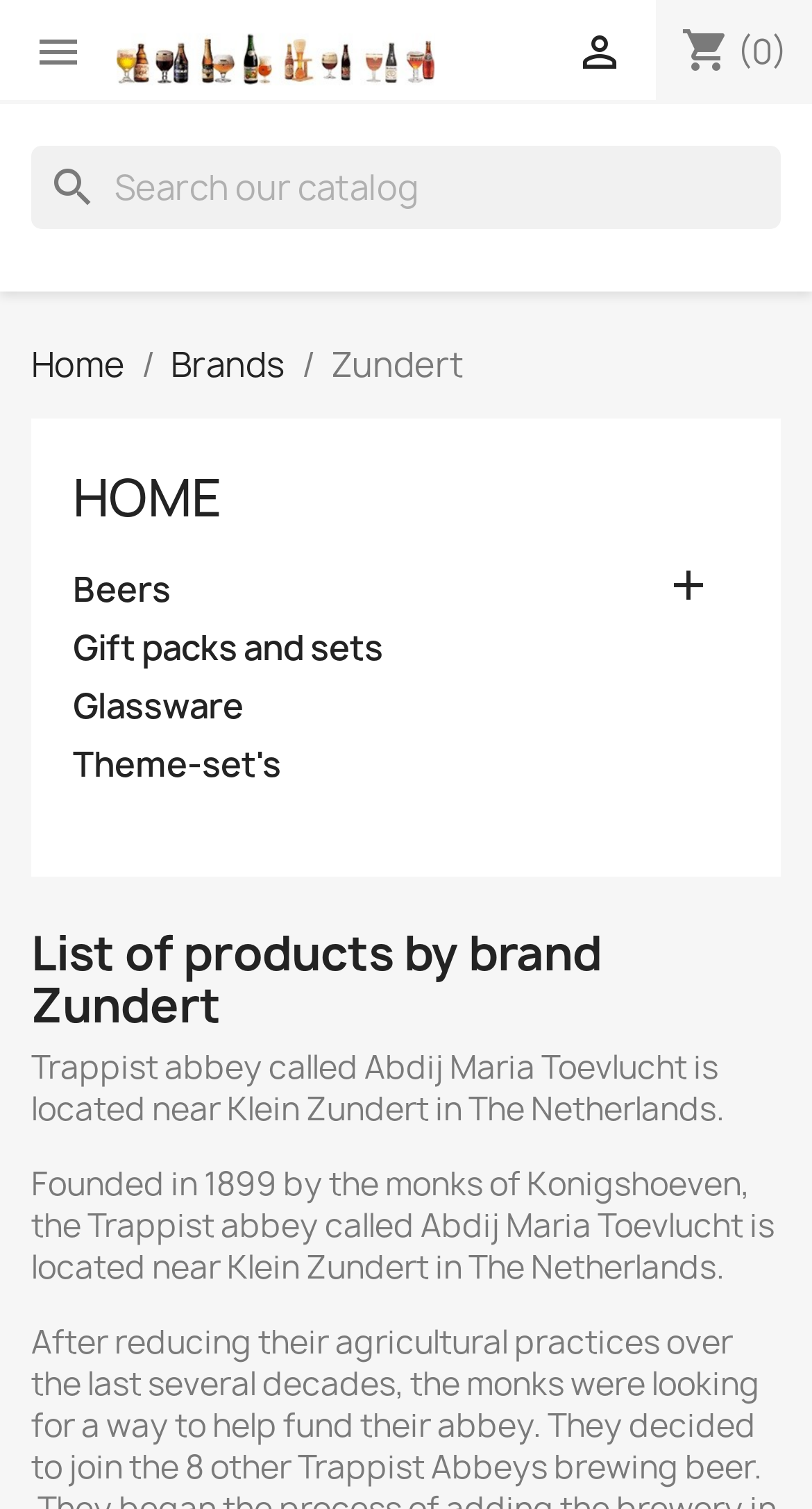Provide the bounding box coordinates of the area you need to click to execute the following instruction: "View beers".

[0.09, 0.377, 0.91, 0.409]